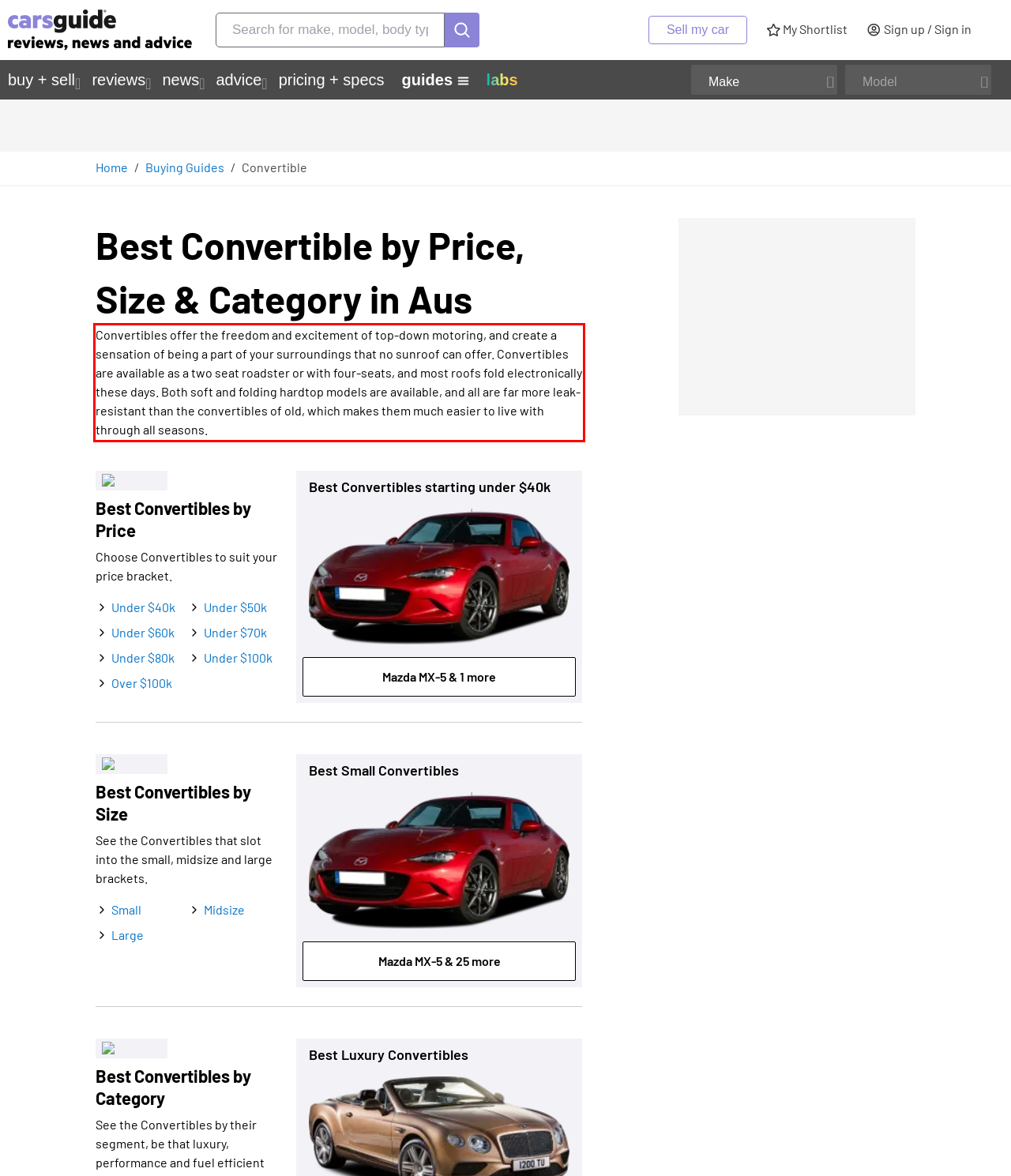Using the provided screenshot of a webpage, recognize and generate the text found within the red rectangle bounding box.

Convertibles offer the freedom and excitement of top-down motoring, and create a sensation of being a part of your surroundings that no sunroof can offer. Convertibles are available as a two seat roadster or with four-seats, and most roofs fold electronically these days. Both soft and folding hardtop models are available, and all are far more leak-resistant than the convertibles of old, which makes them much easier to live with through all seasons.